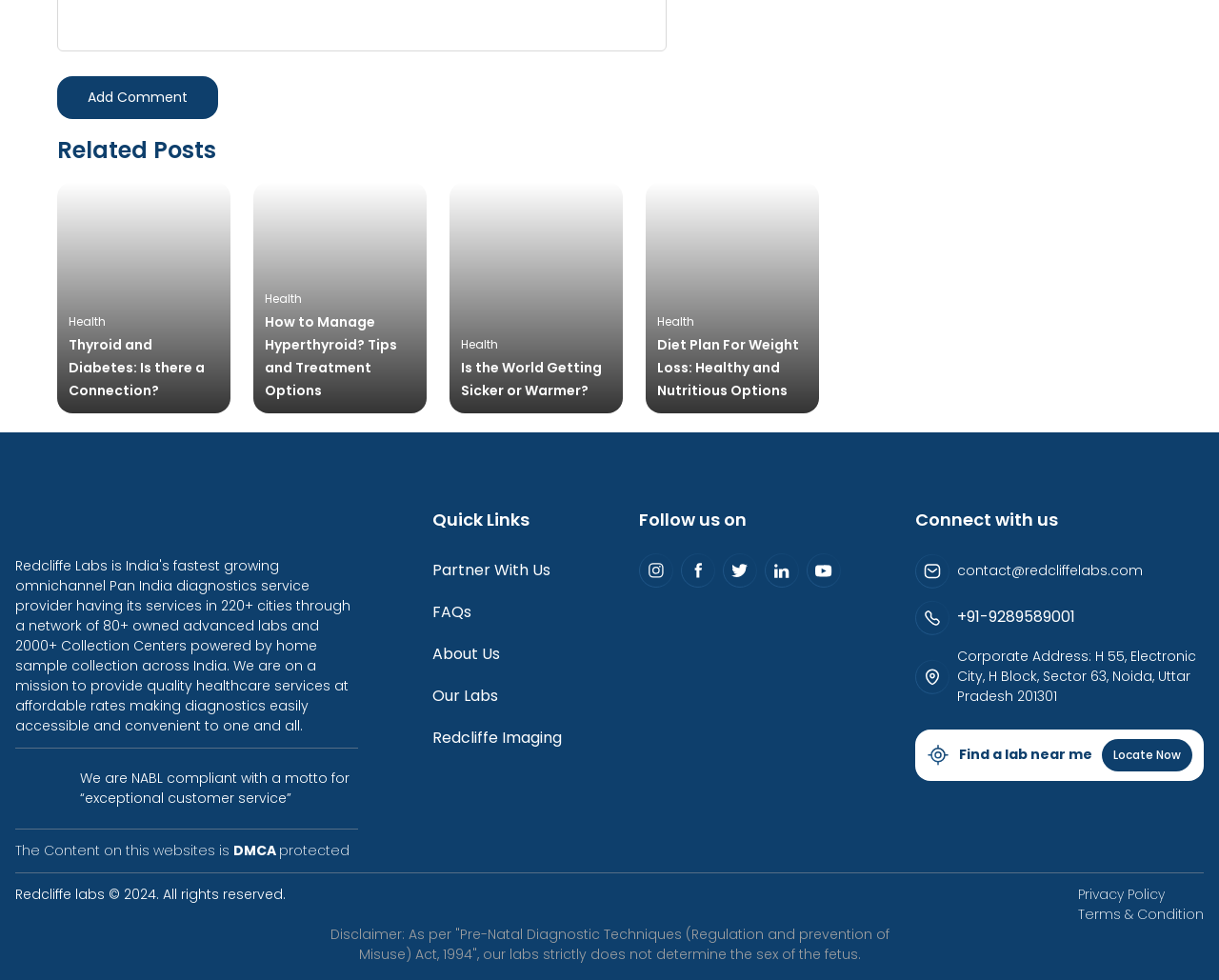Find the bounding box coordinates of the element to click in order to complete the given instruction: "Follow us on Facebook."

[0.524, 0.564, 0.553, 0.599]